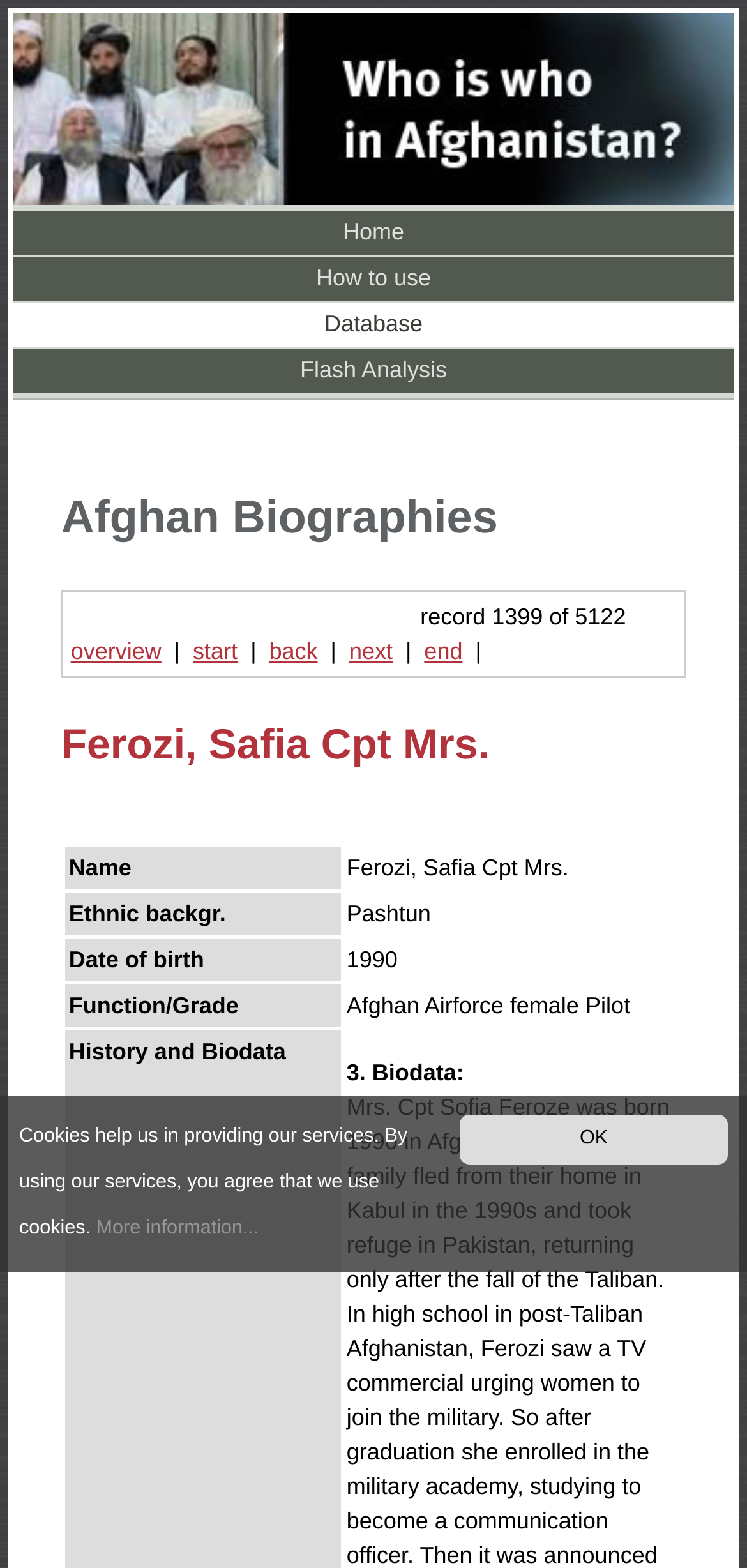Highlight the bounding box coordinates of the element you need to click to perform the following instruction: "view biography overview."

[0.095, 0.407, 0.216, 0.424]